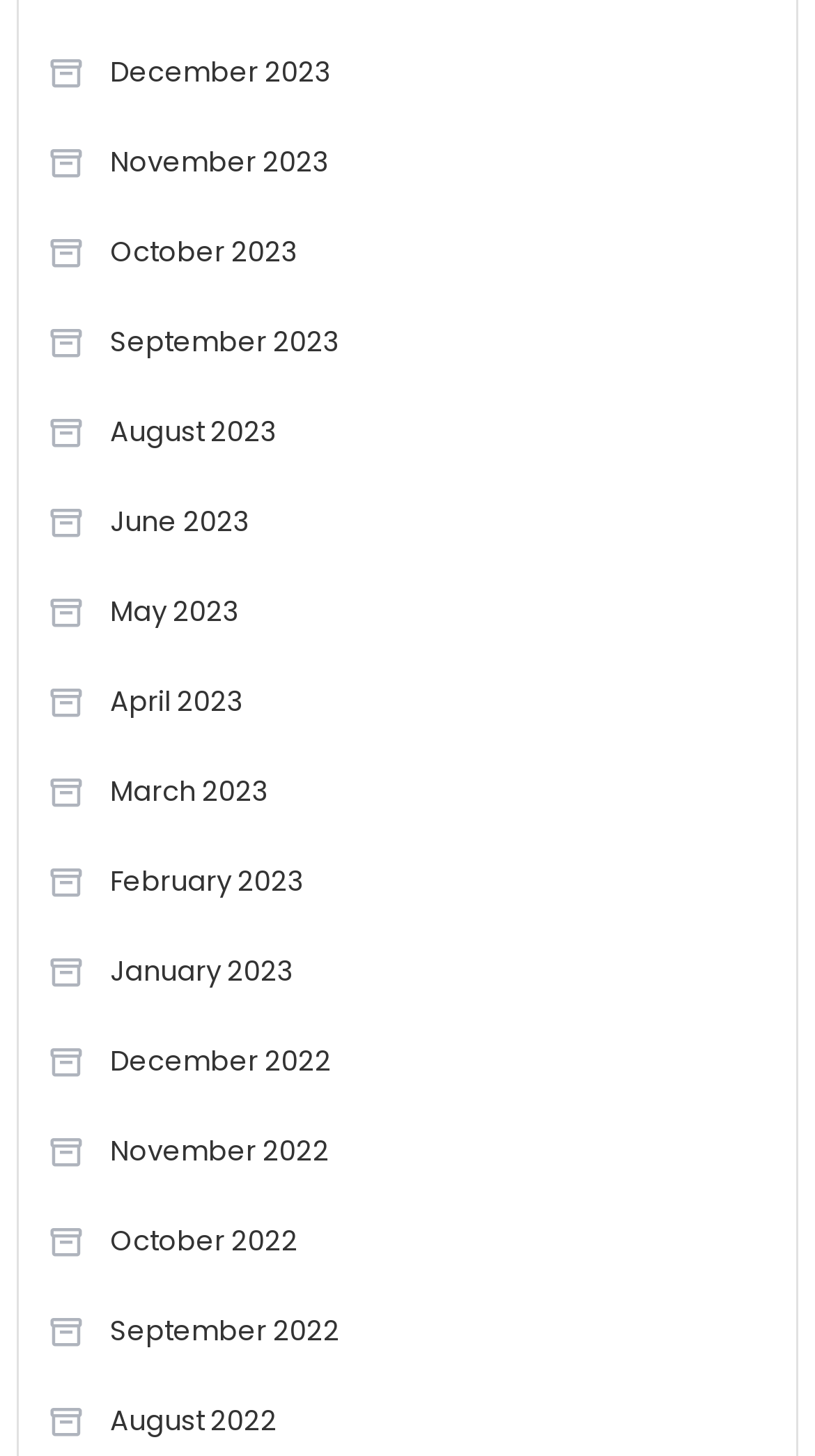Please provide the bounding box coordinates for the element that needs to be clicked to perform the following instruction: "View August 2022". The coordinates should be given as four float numbers between 0 and 1, i.e., [left, top, right, bottom].

[0.058, 0.953, 0.341, 0.999]